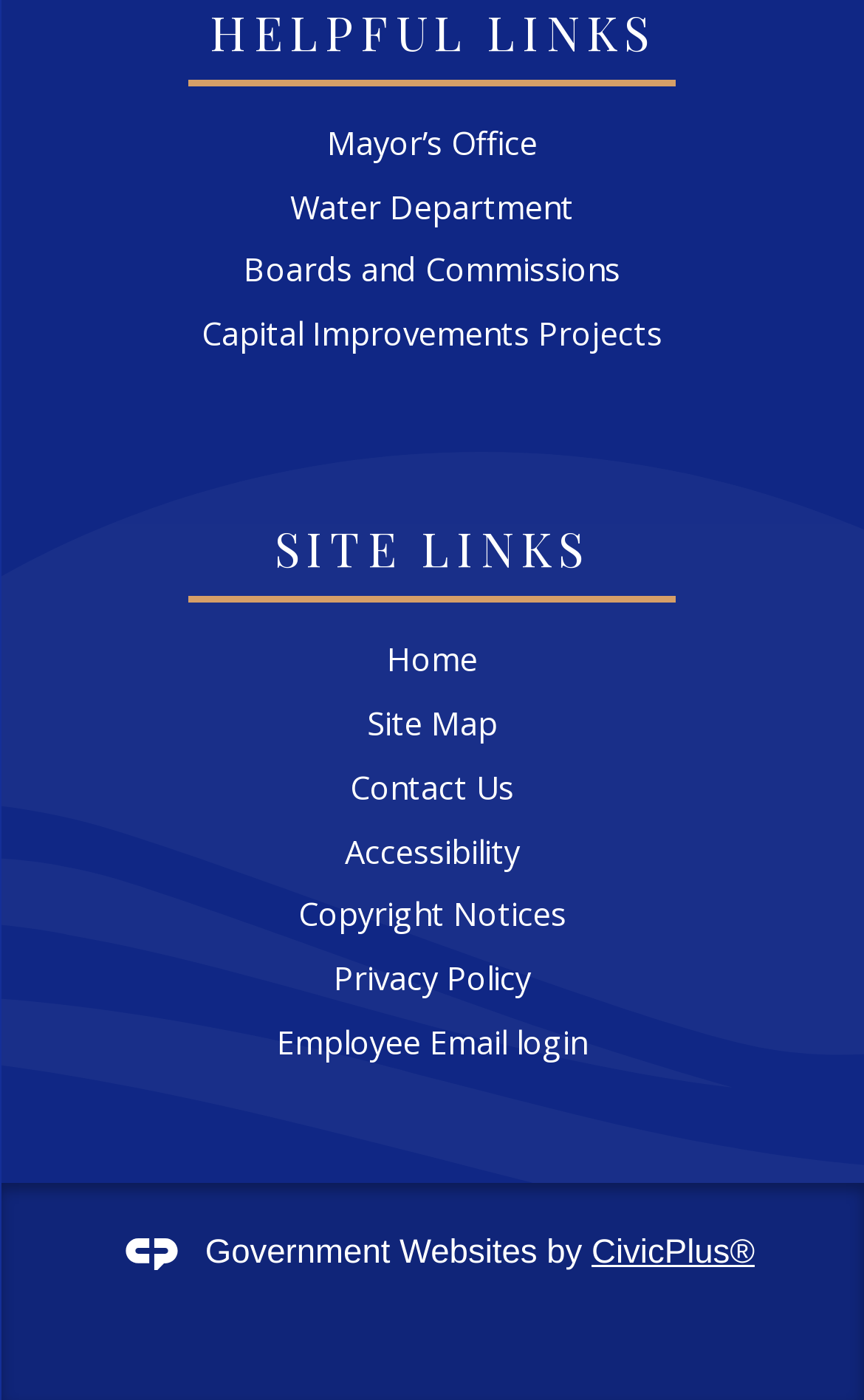Find the bounding box coordinates of the clickable area that will achieve the following instruction: "open Employee Email login".

[0.321, 0.73, 0.679, 0.76]